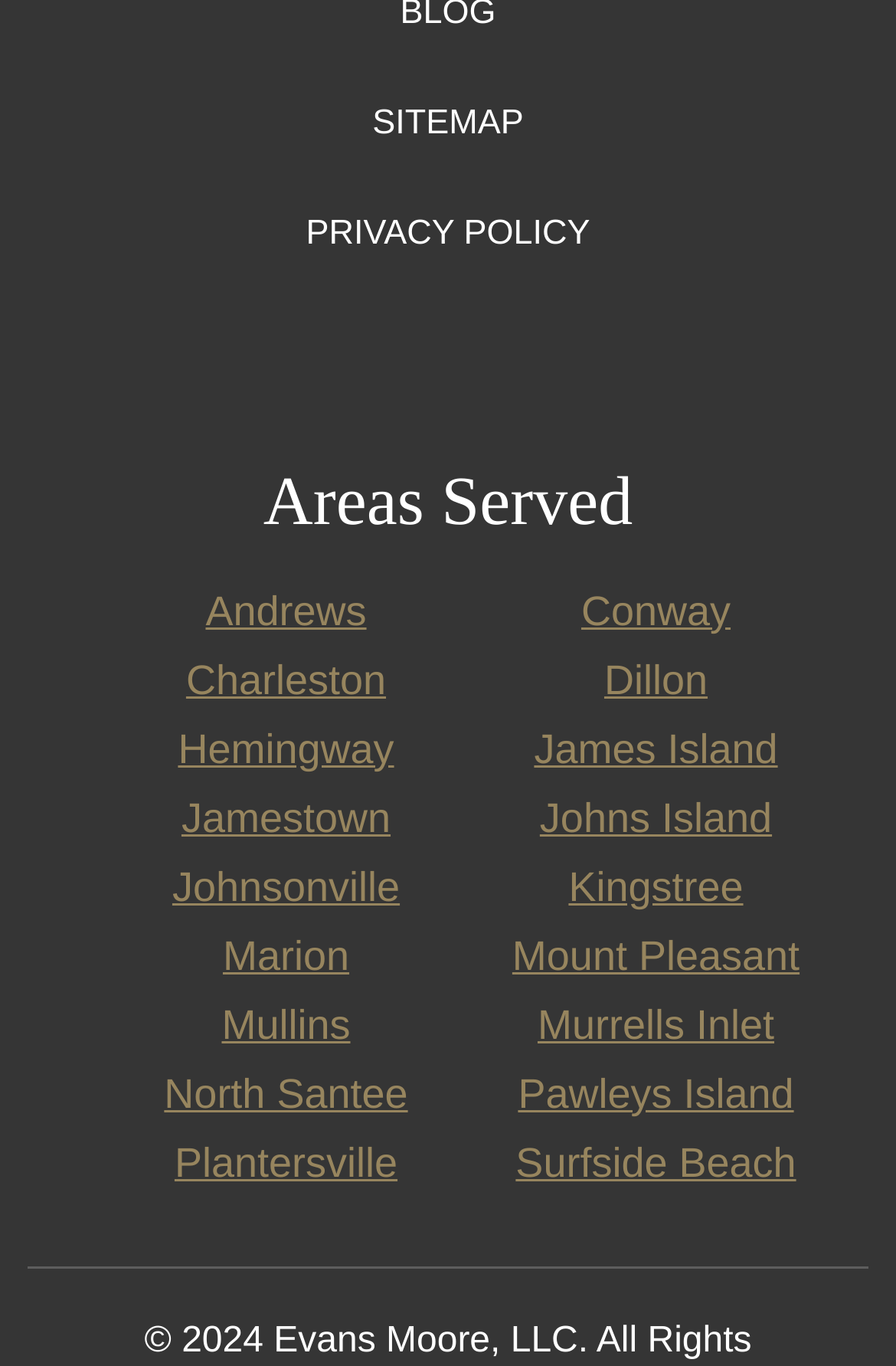Please give a succinct answer using a single word or phrase:
Is James Island served?

Yes